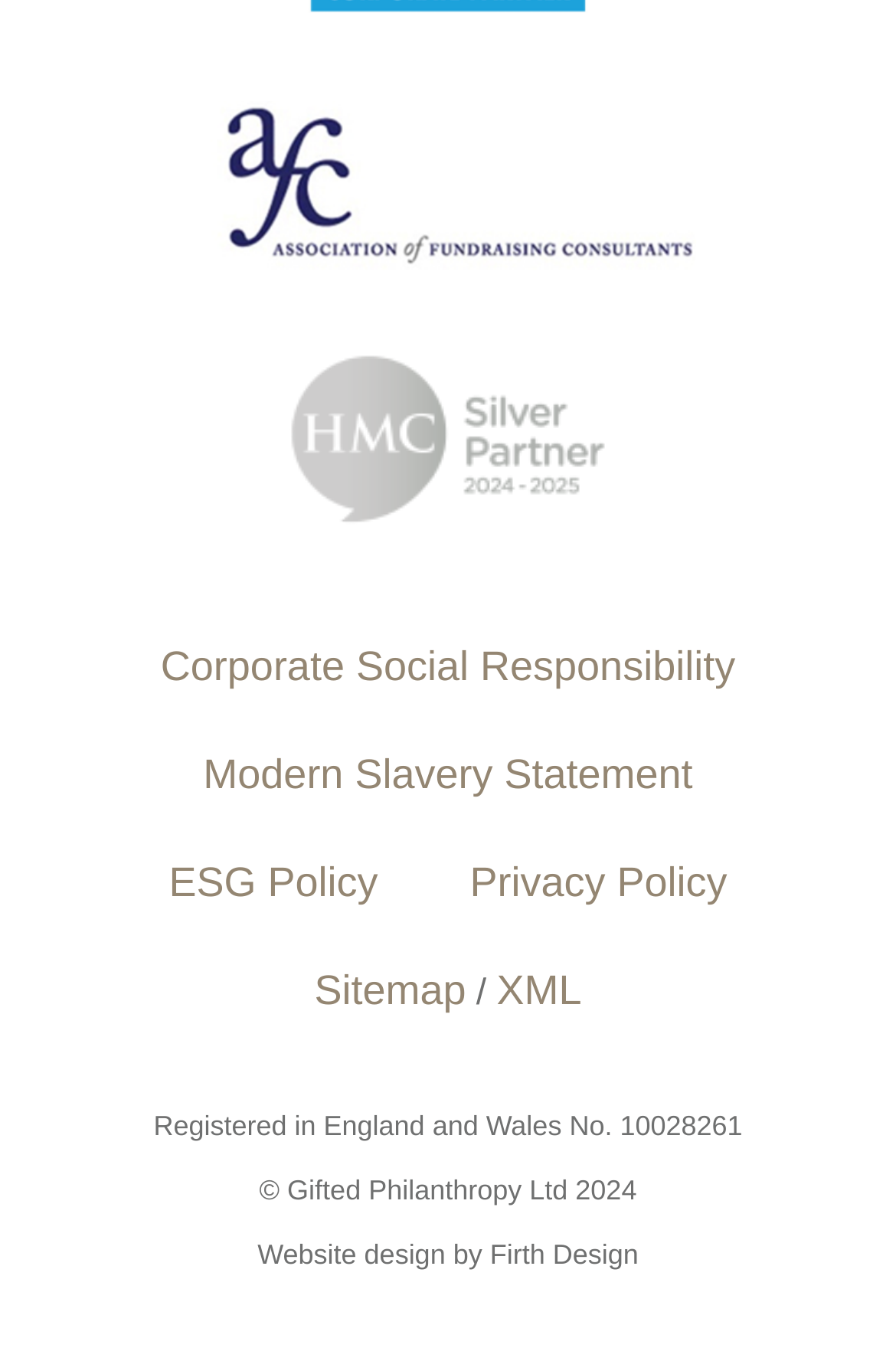What is the company registration number?
Answer the question in a detailed and comprehensive manner.

I found the company registration number in the static text element 'Registered in England and Wales No. 10028261' at the bottom of the webpage.